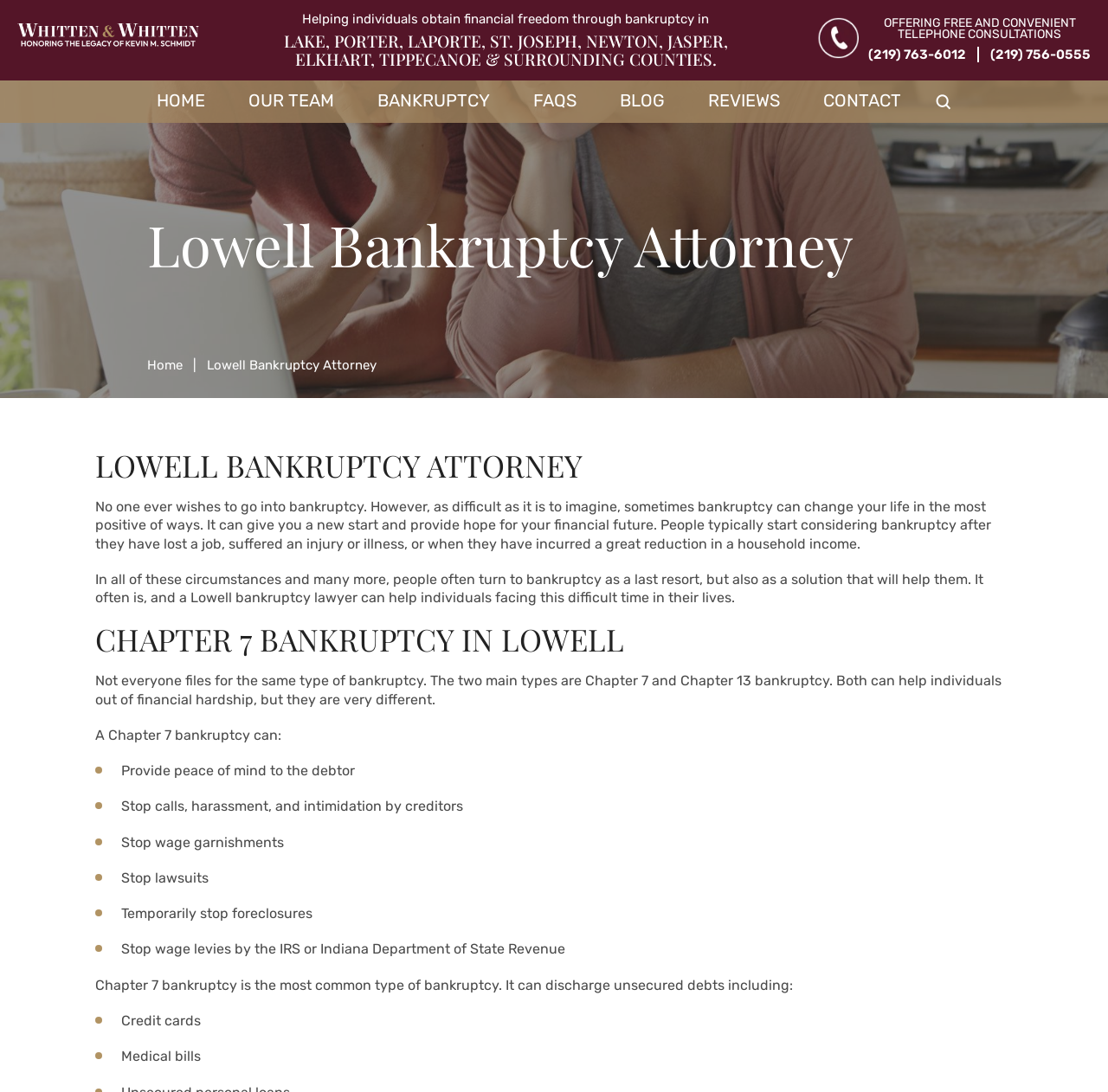What type of debts can be discharged through Chapter 7 bankruptcy? Please answer the question using a single word or phrase based on the image.

Unsecured debts